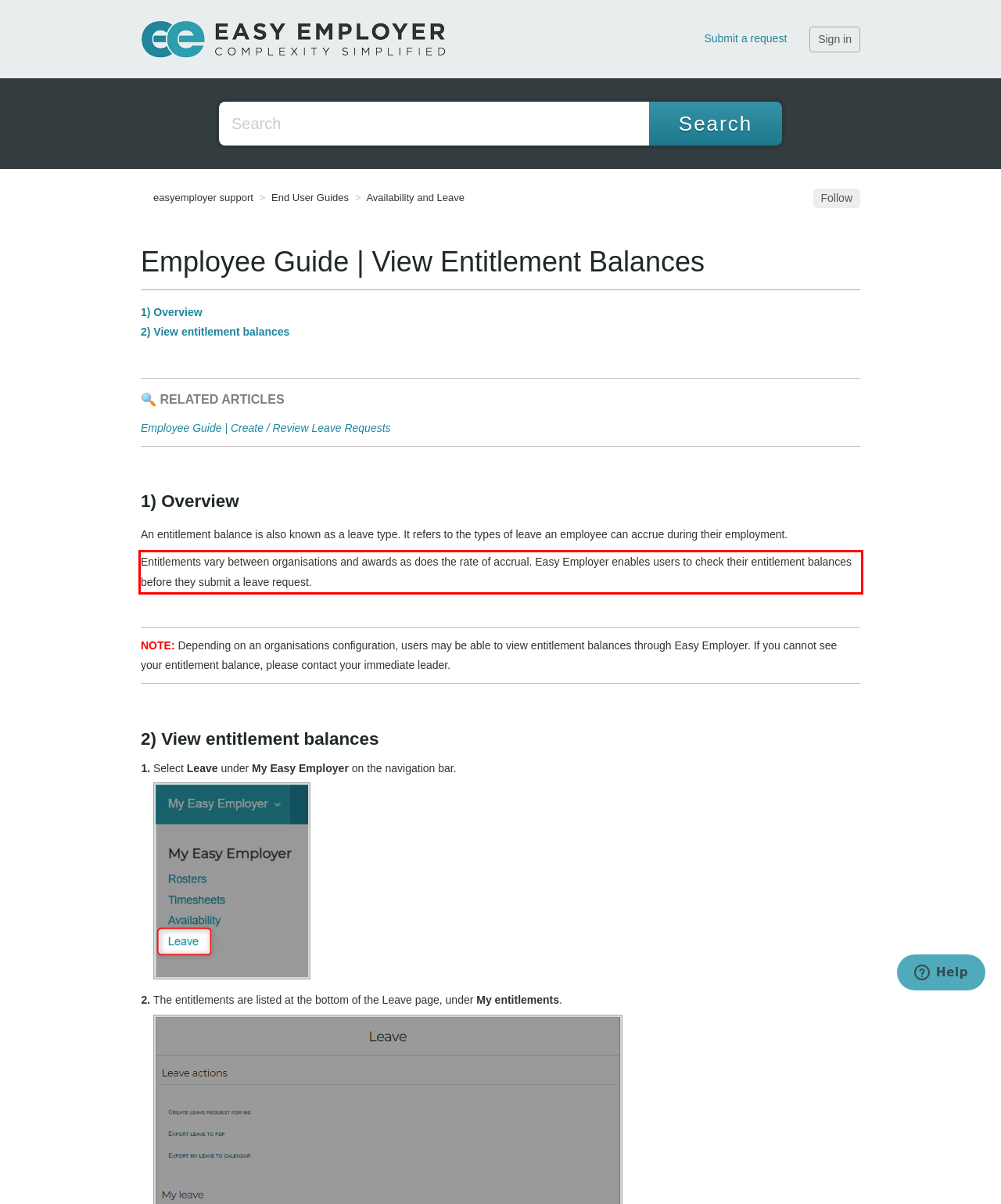Examine the webpage screenshot and use OCR to obtain the text inside the red bounding box.

Entitlements vary between organisations and awards as does the rate of accrual. Easy Employer enables users to check their entitlement balances before they submit a leave request.